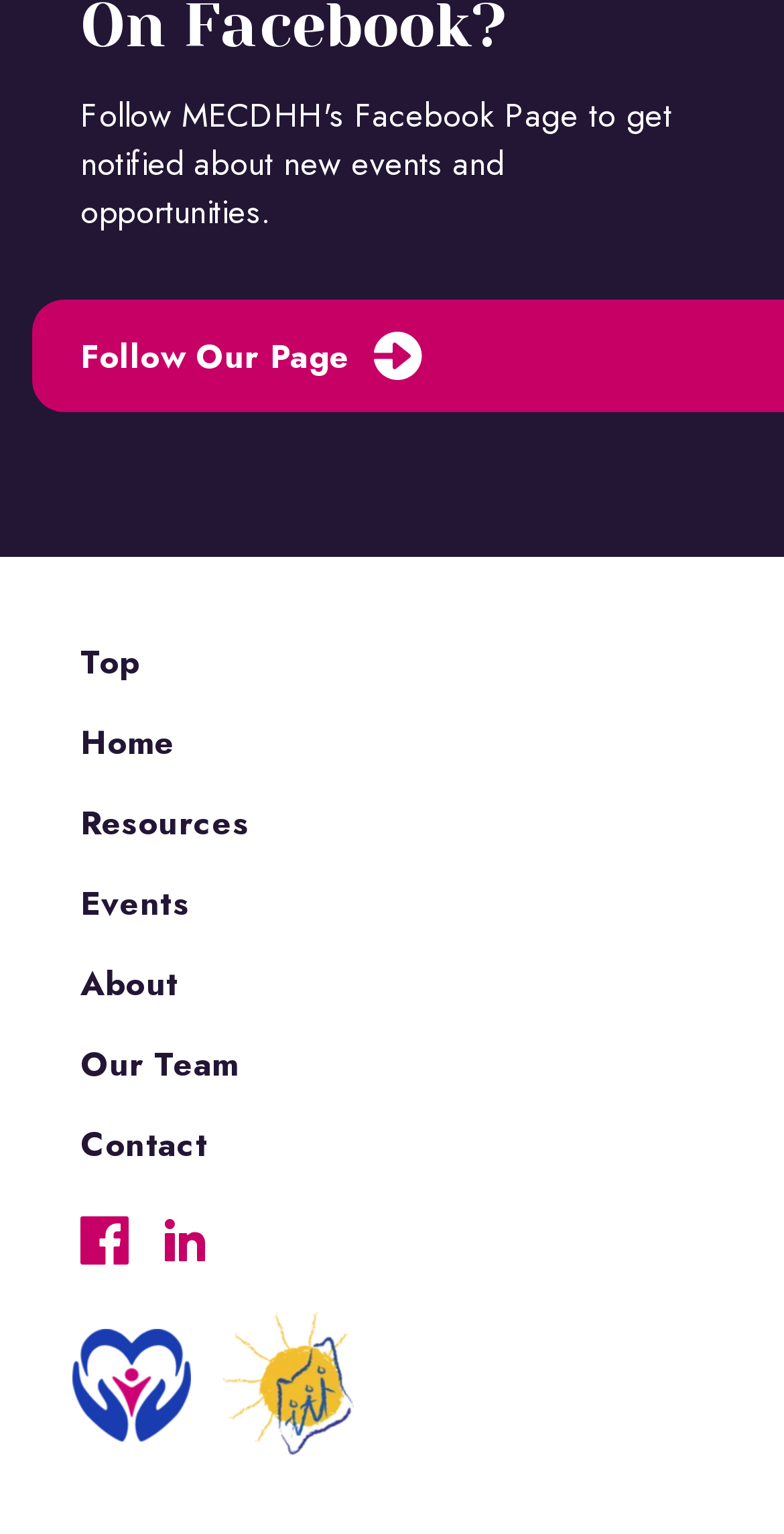Using the information from the screenshot, answer the following question thoroughly:
What is the logo on the top left?

I looked at the top left corner of the webpage and found an image with the text 'Earliest Interactions Logo' next to it. This suggests that the logo is for Earliest Interactions.